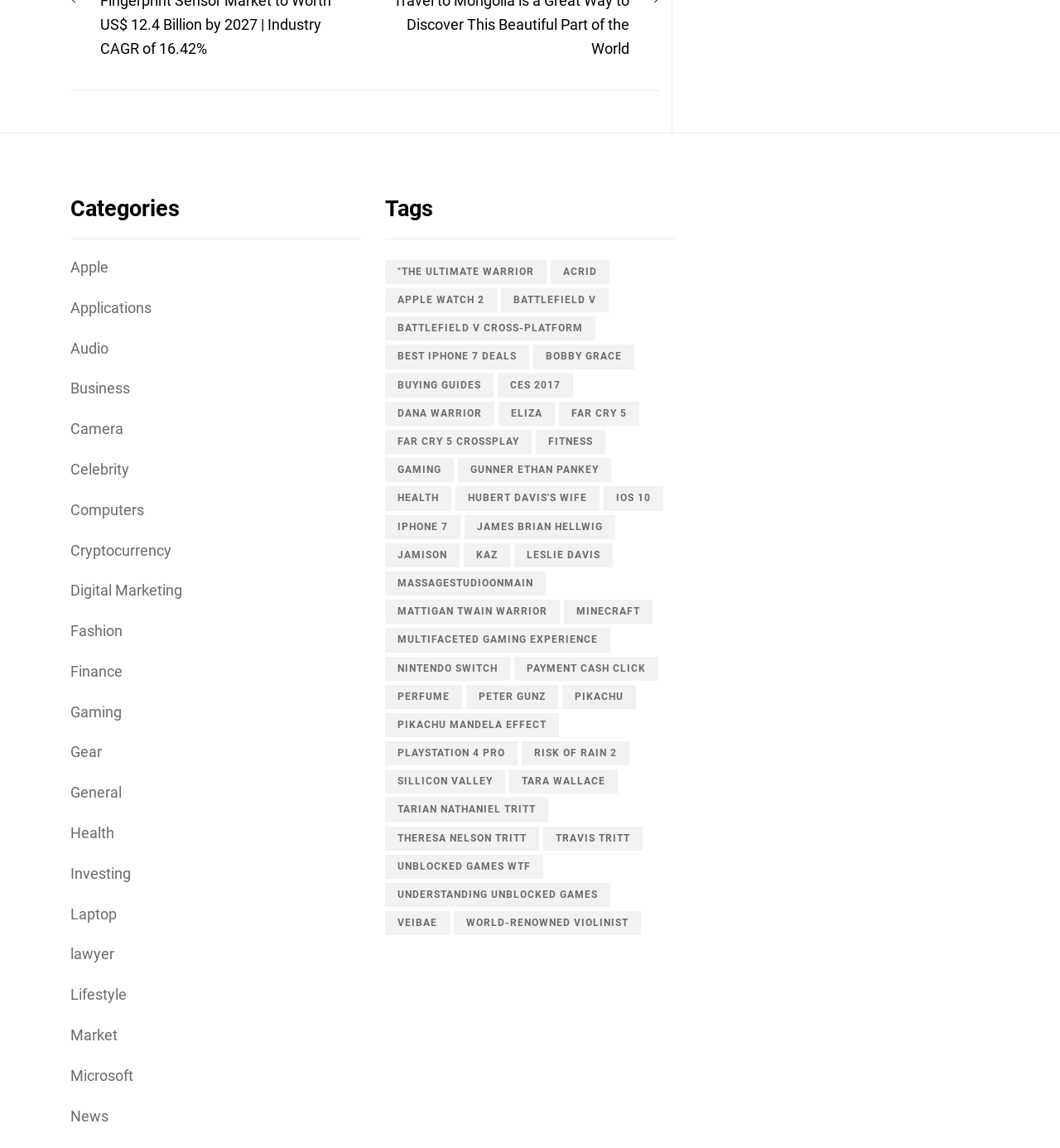Given the element description: "Practical Info", predict the bounding box coordinates of this UI element. The coordinates must be four float numbers between 0 and 1, given as [left, top, right, bottom].

None